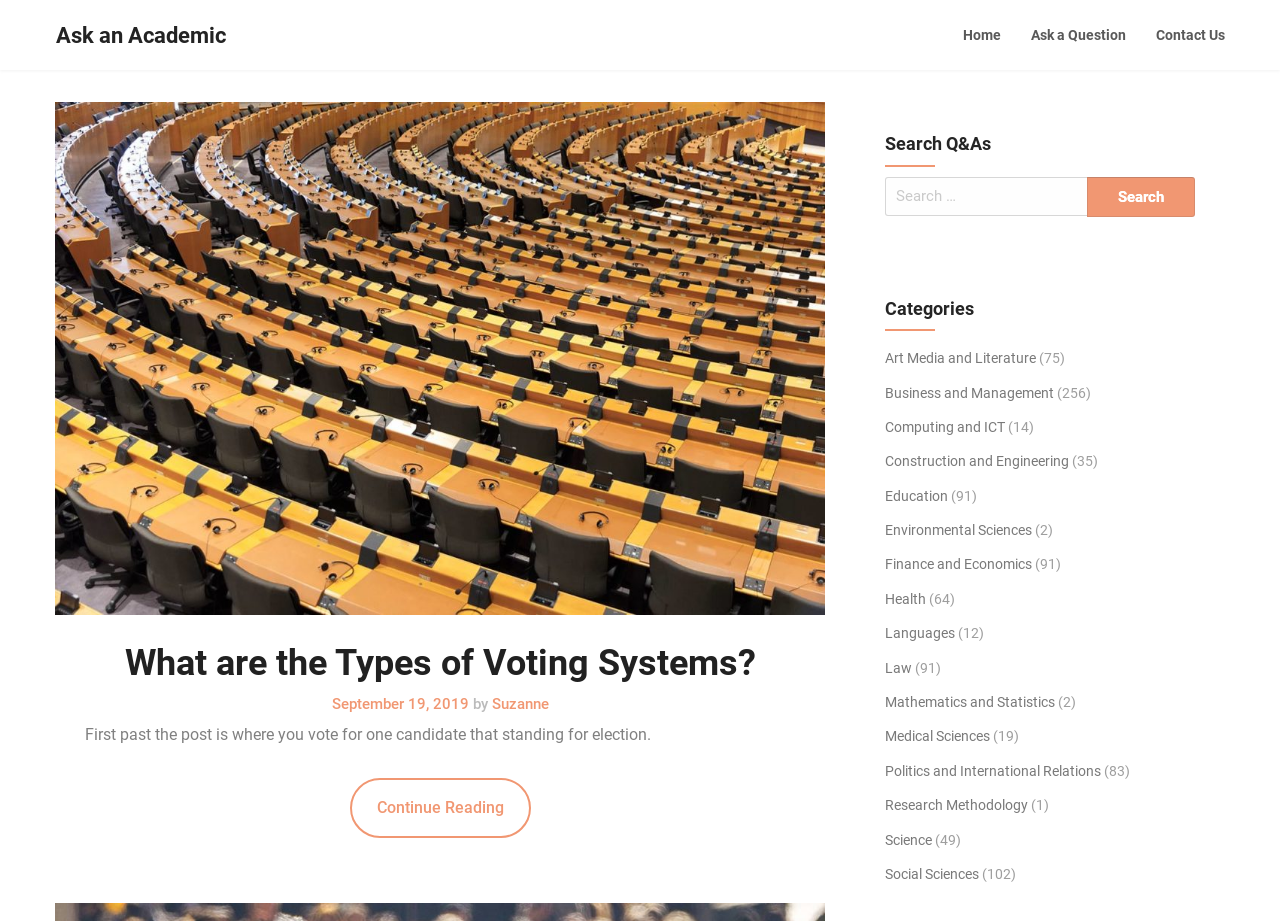Identify and provide the main heading of the webpage.

Ask an Academic